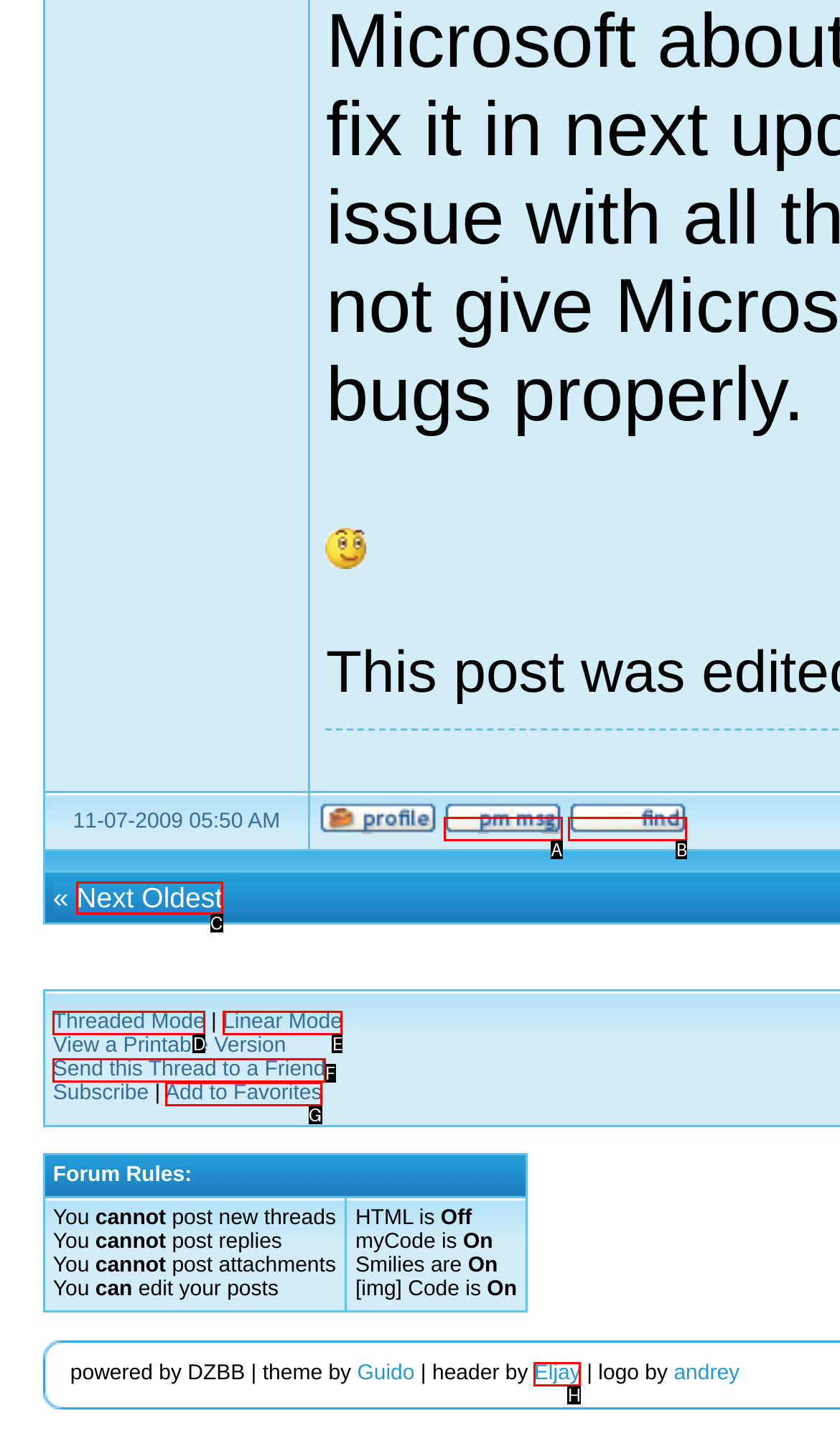Determine which HTML element matches the given description: Threaded Mode. Provide the corresponding option's letter directly.

D